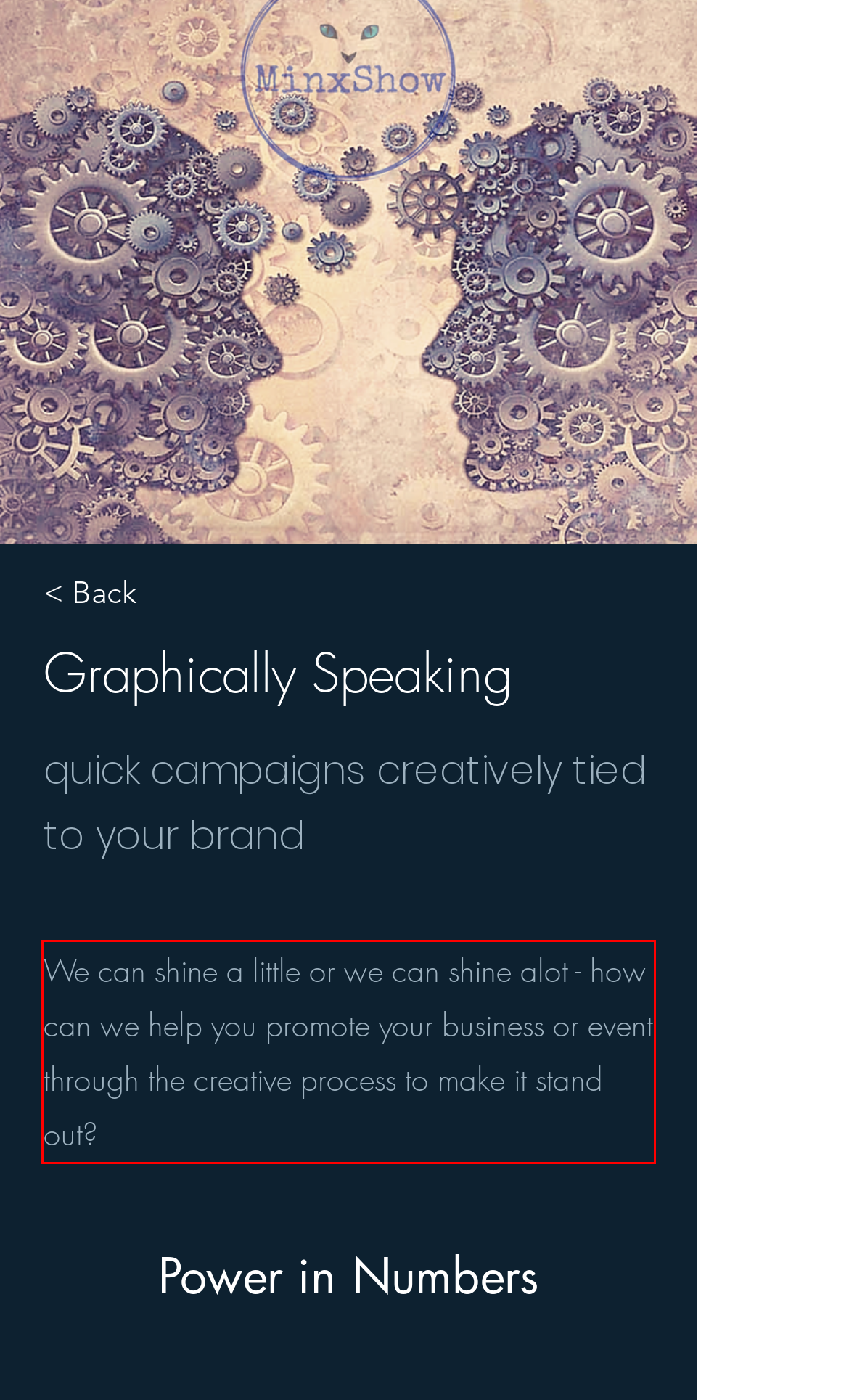Please perform OCR on the text within the red rectangle in the webpage screenshot and return the text content.

We can shine a little or we can shine alot - how can we help you promote your business or event through the creative process to make it stand out?